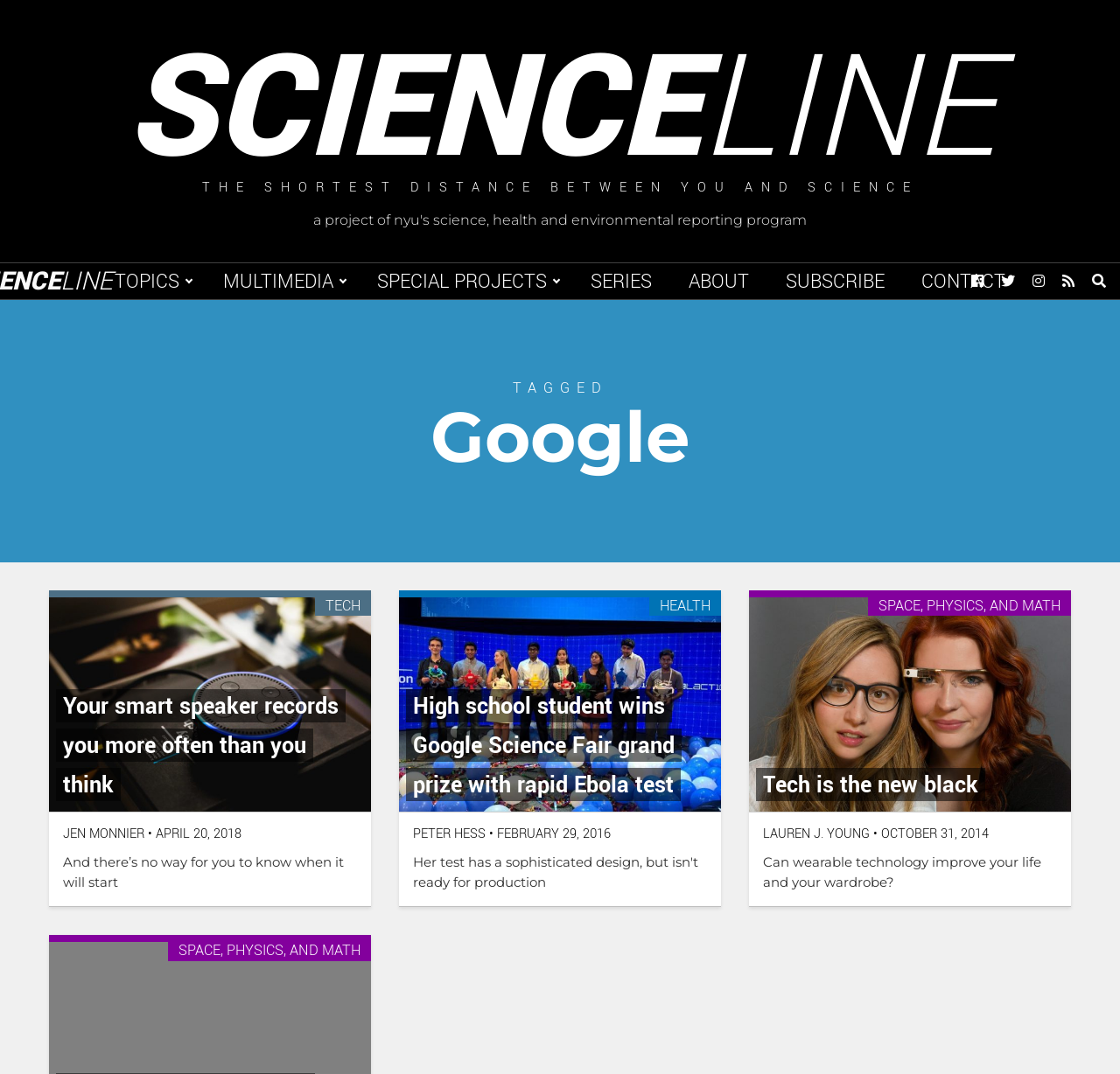Locate the bounding box coordinates of the element you need to click to accomplish the task described by this instruction: "Get a quote from Stay Classy Black Car Service".

None